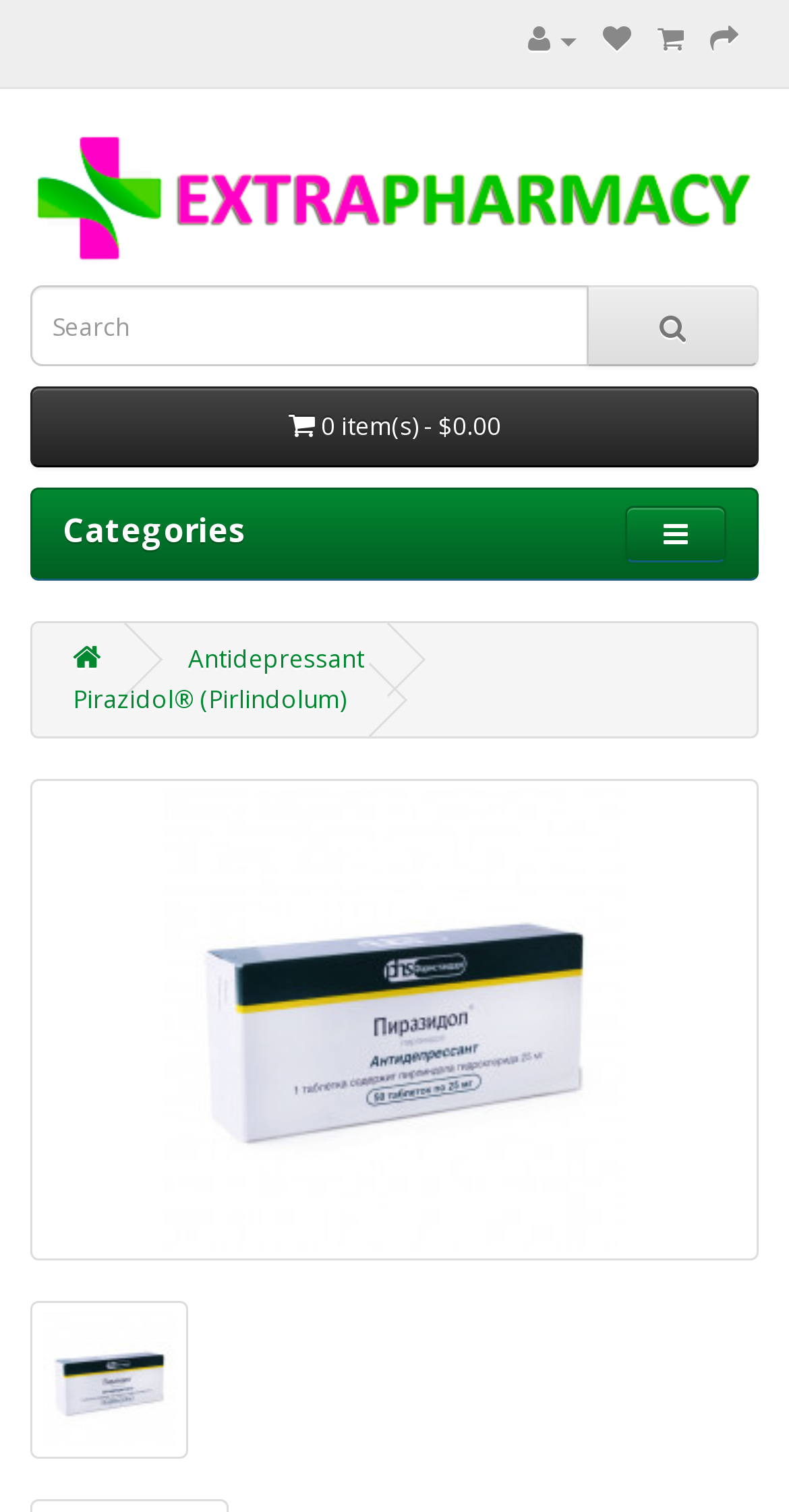Provide the bounding box coordinates of the HTML element described as: "Pirazidol® (Pirlindolum)". The bounding box coordinates should be four float numbers between 0 and 1, i.e., [left, top, right, bottom].

[0.092, 0.451, 0.438, 0.473]